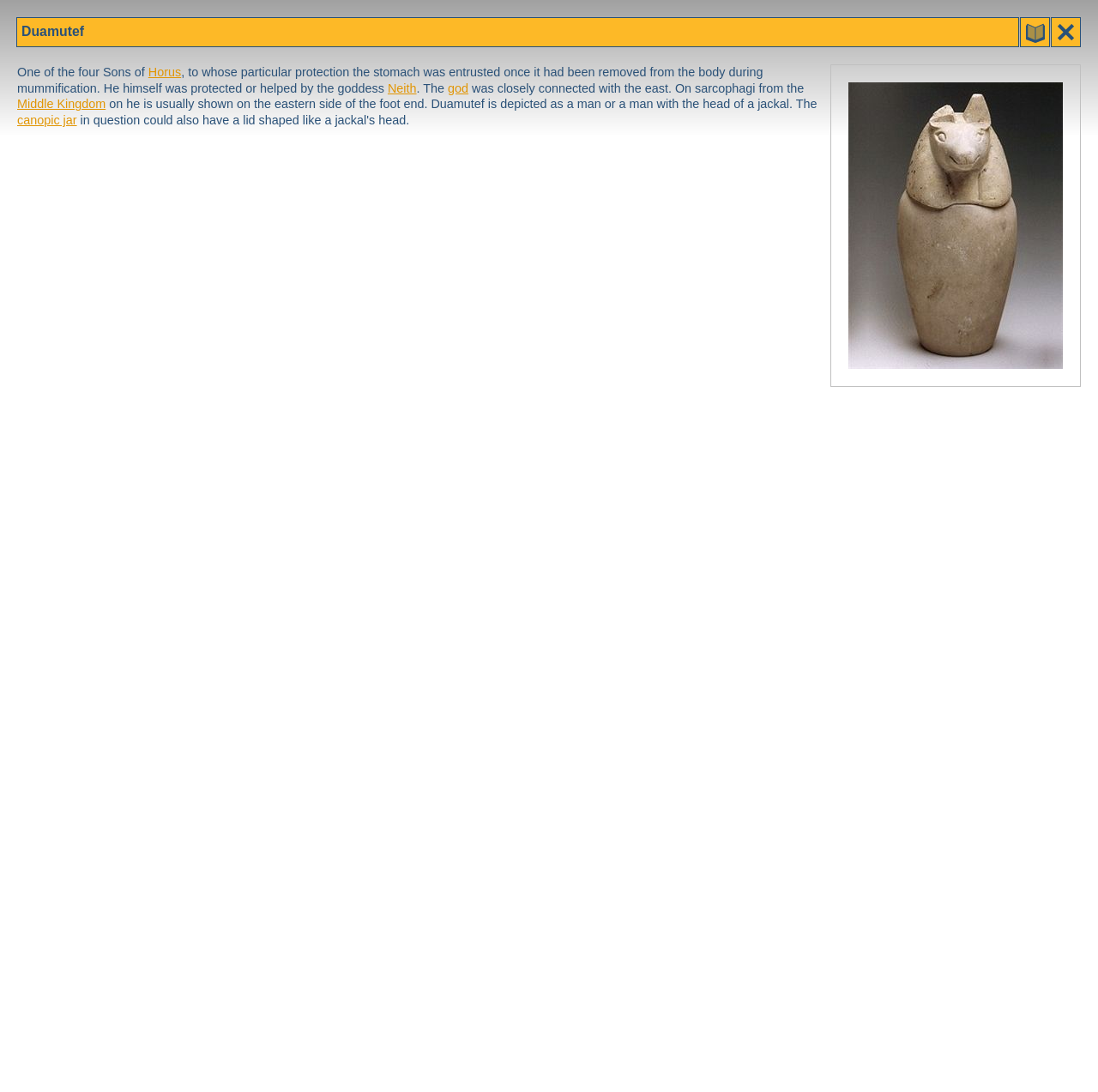Can you find the bounding box coordinates for the UI element given this description: "canopic jar"? Provide the coordinates as four float numbers between 0 and 1: [left, top, right, bottom].

[0.016, 0.104, 0.07, 0.116]